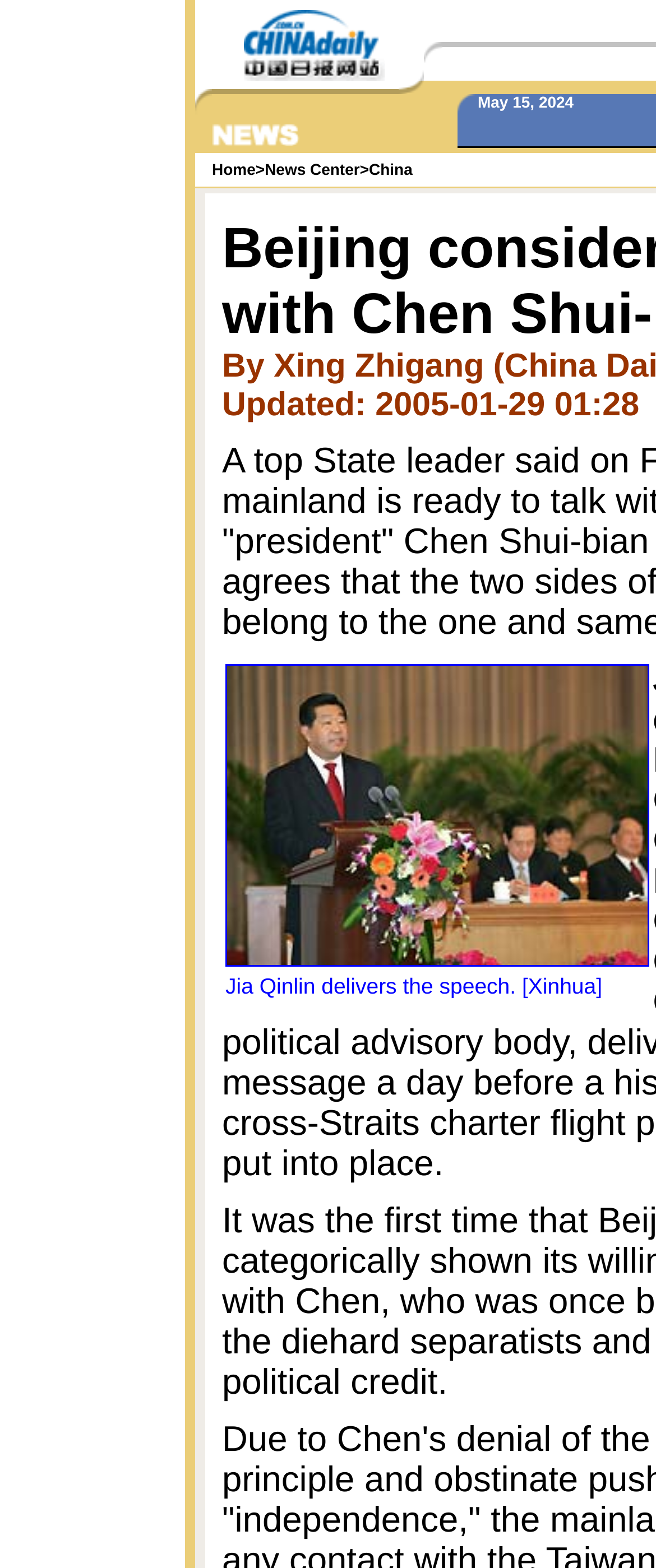Describe every aspect of the webpage in a detailed manner.

This webpage appears to be a news article page, with a focus on a specific news story about Beijing considering talks with Chen Shui-bian. 

At the top of the page, there is a row of small images, followed by a series of table cells containing more images and links. The links are labeled "News Center" and "China", suggesting that they may be navigation links to other sections of the website.

Below this top section, there is a large table that takes up most of the page. This table contains a single row with a single cell that spans the entire width of the table. Within this cell, there is a large image, and below it, a block of text that appears to be the main content of the news article. The text is accompanied by a caption that reads "Jia Qinlin delivers the speech. [Xinhua]".

Throughout the page, there are numerous small images scattered throughout the table cells, many of which appear to be decorative or spacer images. There are also several instances of whitespace characters (represented by "\xa0") that may be used to add padding or spacing between elements.

Overall, the page appears to be a simple, text-heavy news article page with a focus on presenting a single news story and providing some basic navigation links.